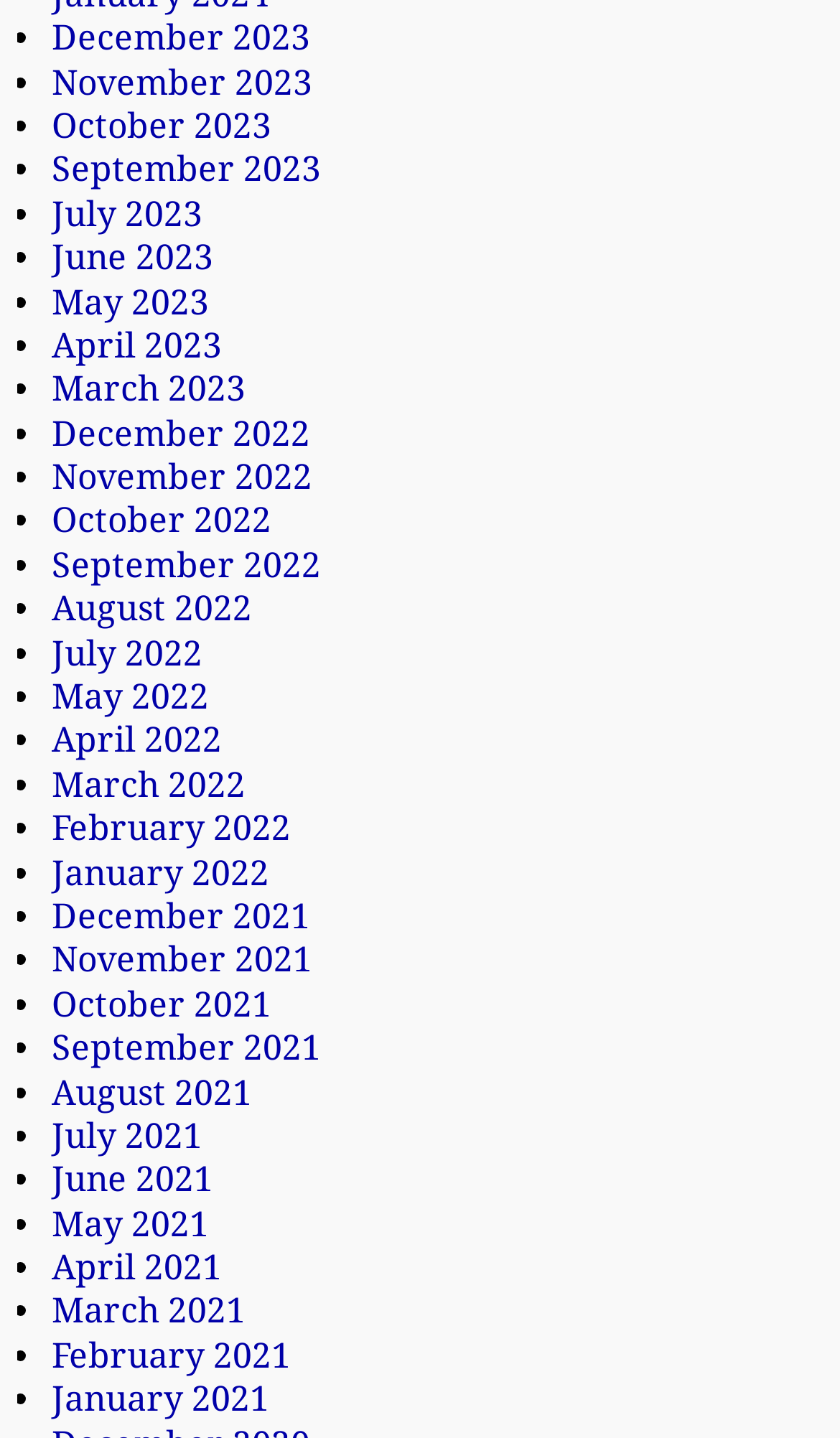What is the earliest month listed?
Based on the visual content, answer with a single word or a brief phrase.

January 2021